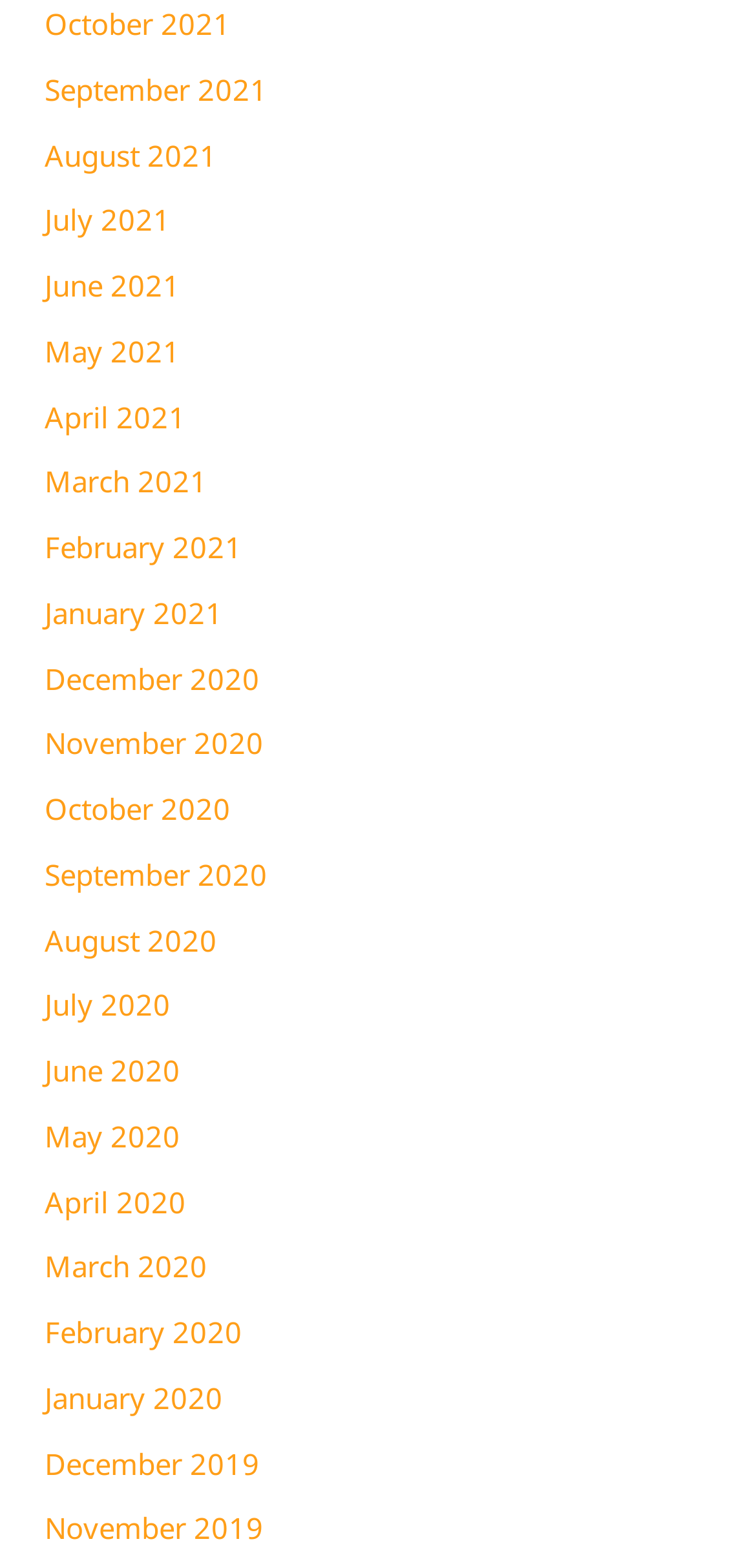Please reply with a single word or brief phrase to the question: 
How many years are represented in the list?

2